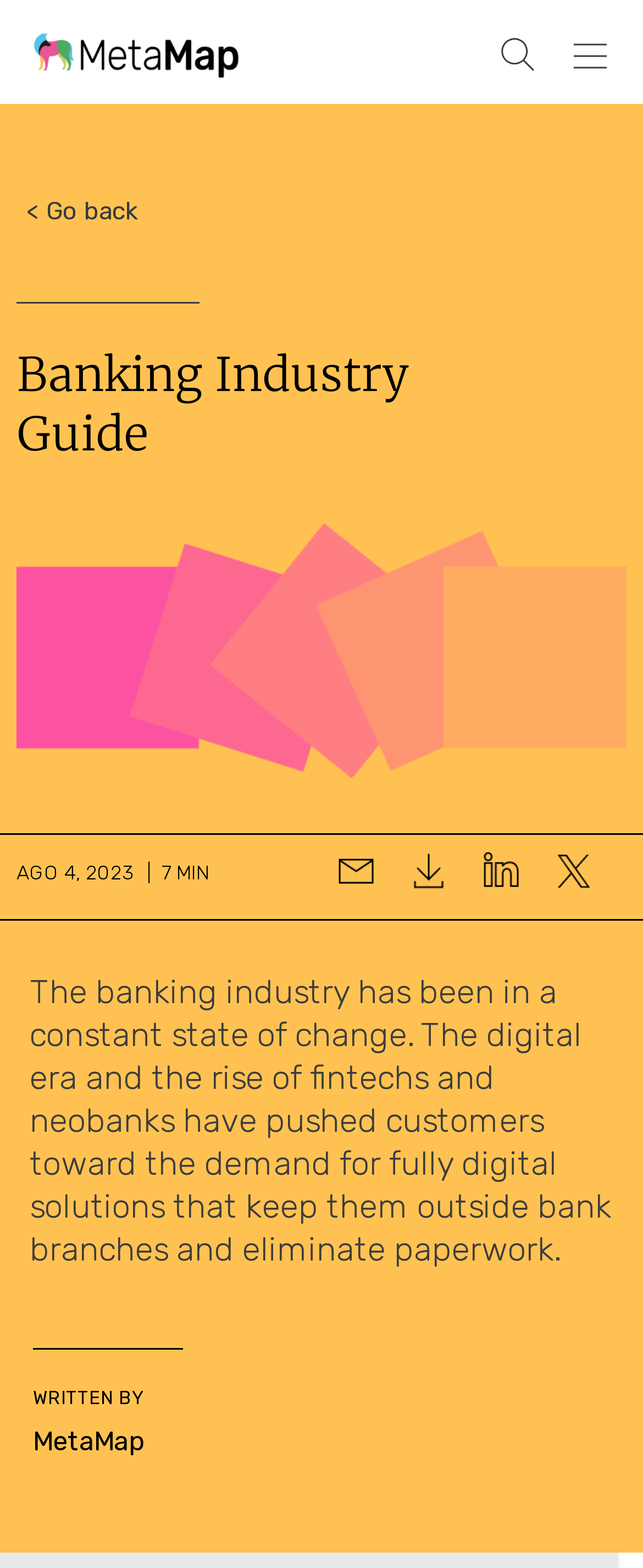Locate and extract the headline of this webpage.

Banking Industry
Guide